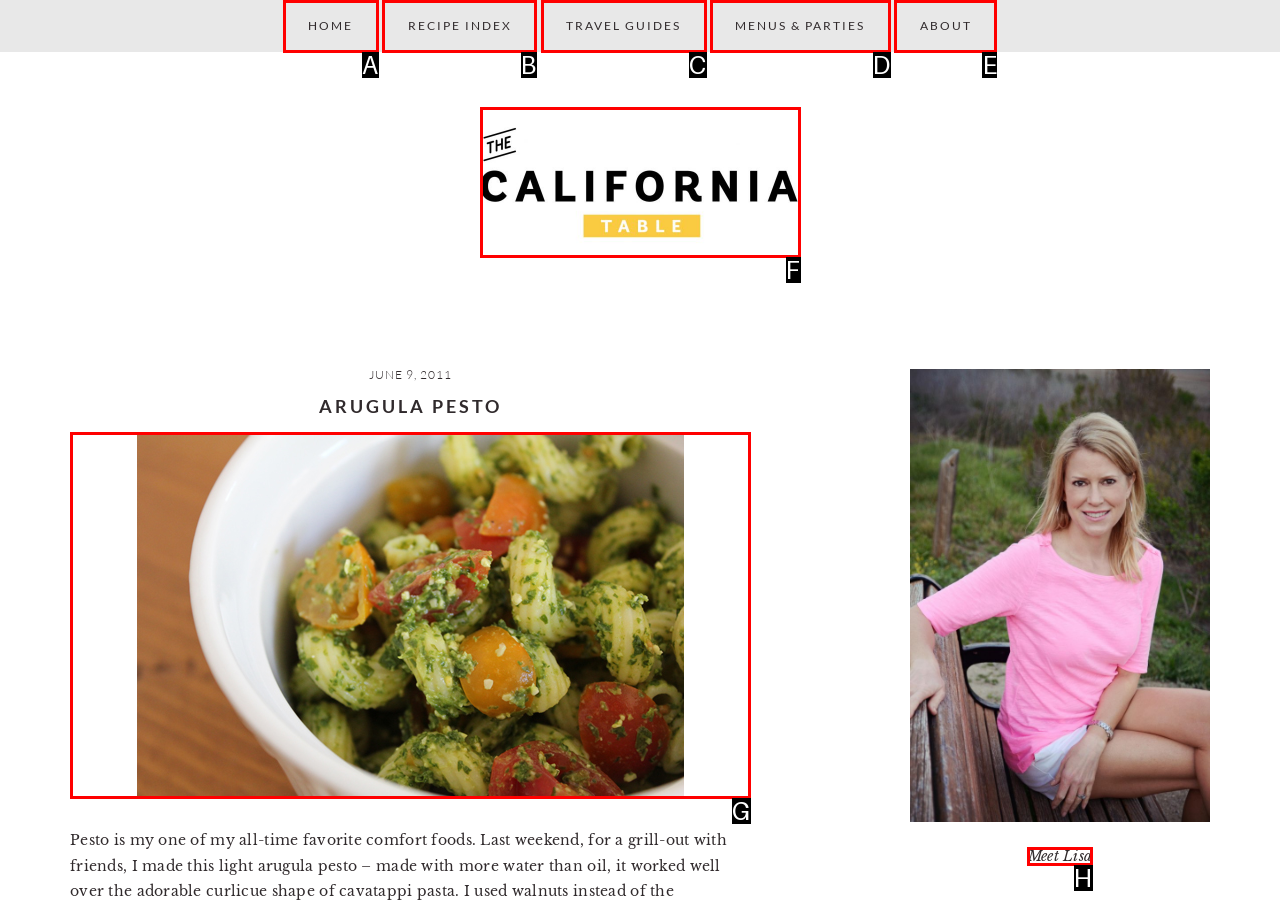What option should you select to complete this task: view recipe index? Indicate your answer by providing the letter only.

B